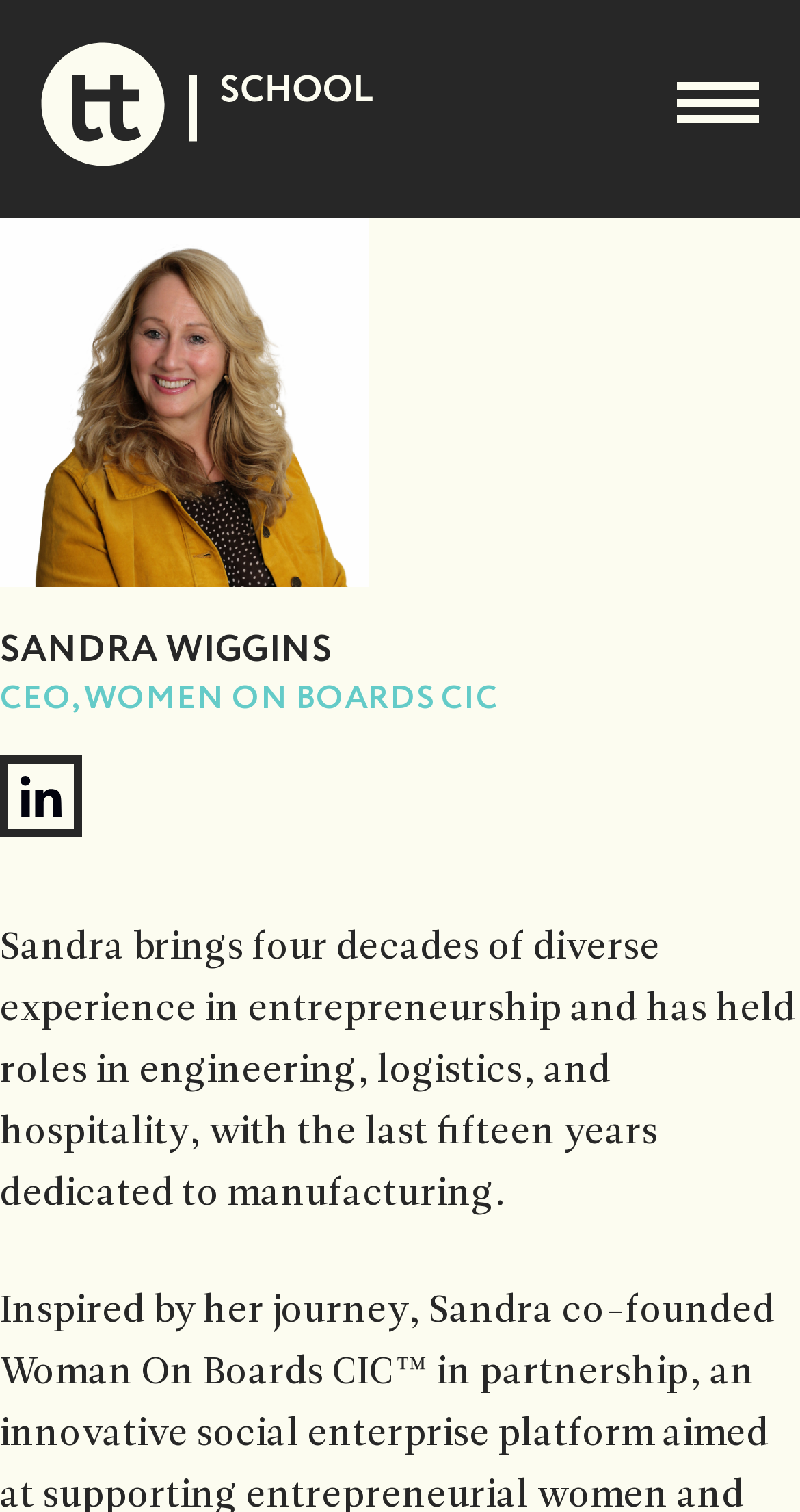Respond to the question below with a single word or phrase: What is the name of the school?

OTT School